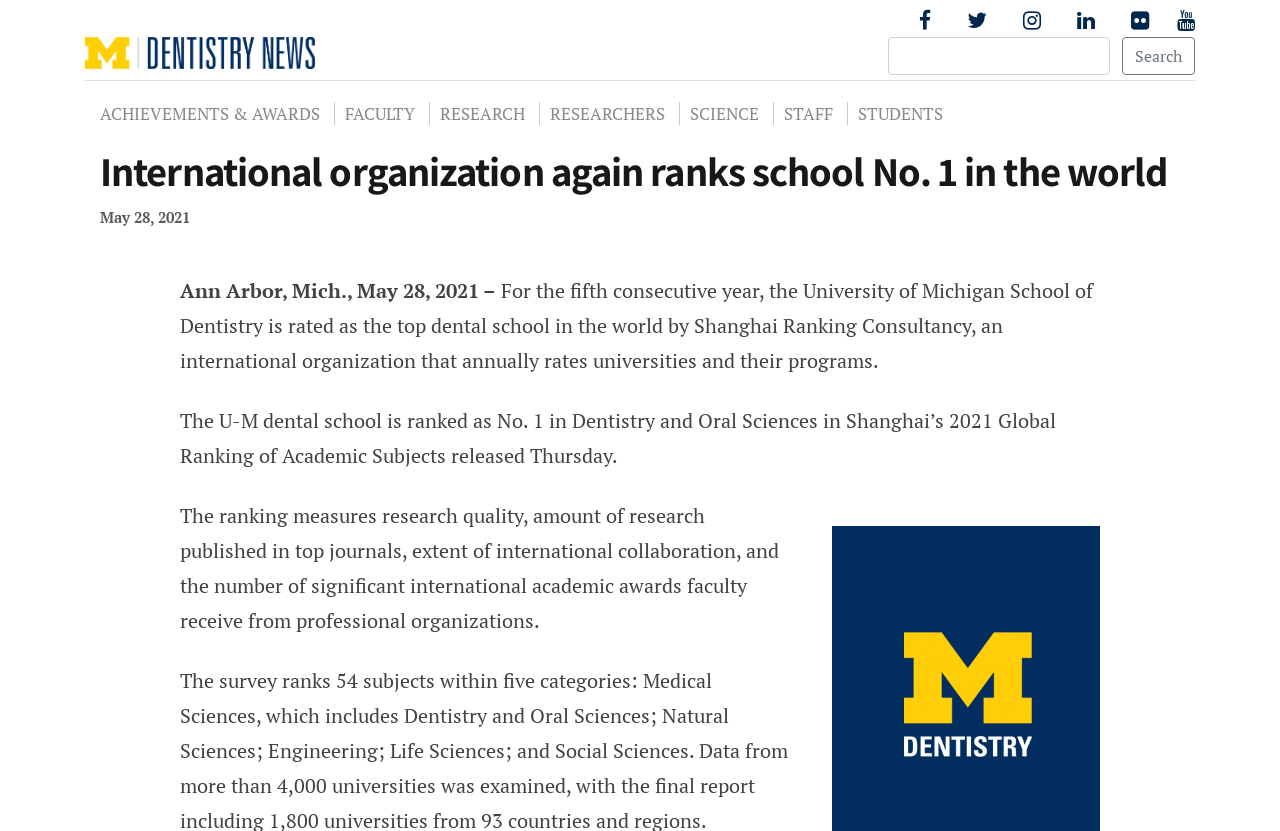Given the webpage screenshot, identify the bounding box of the UI element that matches this description: "Achievements & Awards".

[0.078, 0.123, 0.258, 0.15]